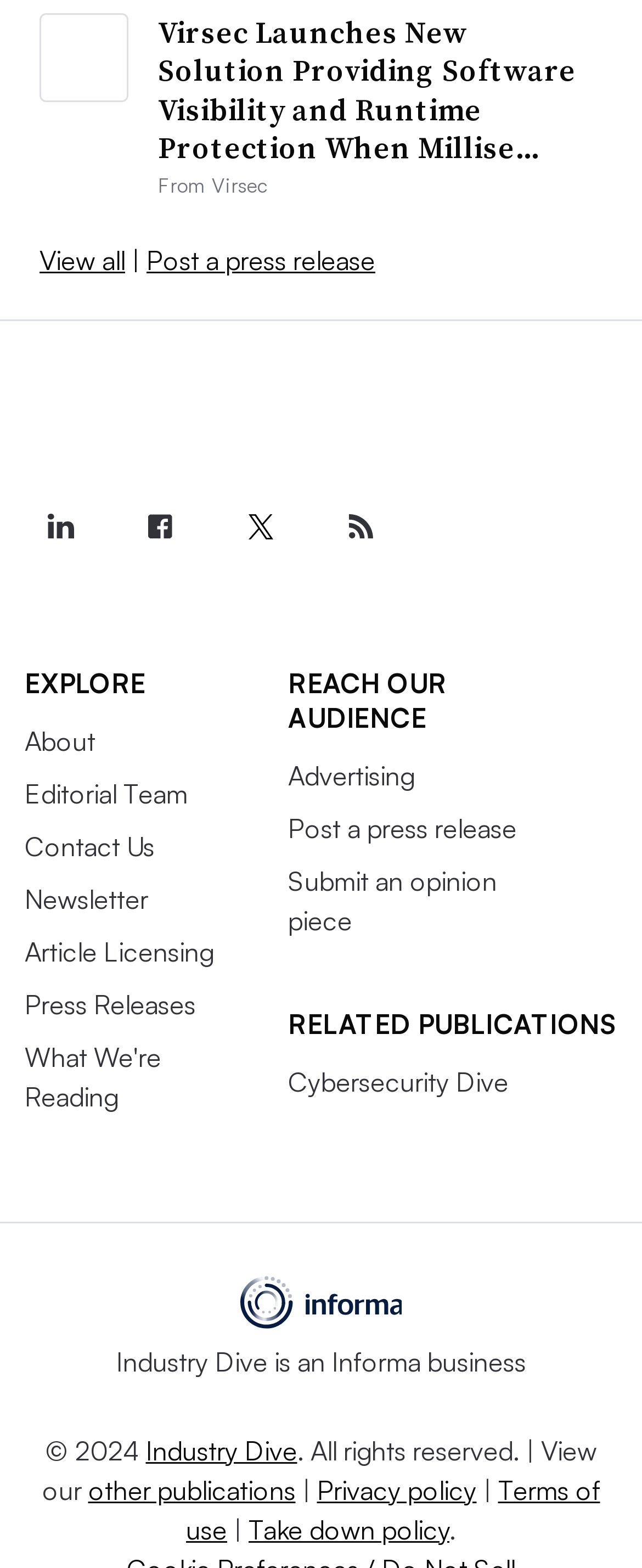Can you pinpoint the bounding box coordinates for the clickable element required for this instruction: "View all press release items"? The coordinates should be four float numbers between 0 and 1, i.e., [left, top, right, bottom].

[0.062, 0.156, 0.195, 0.177]